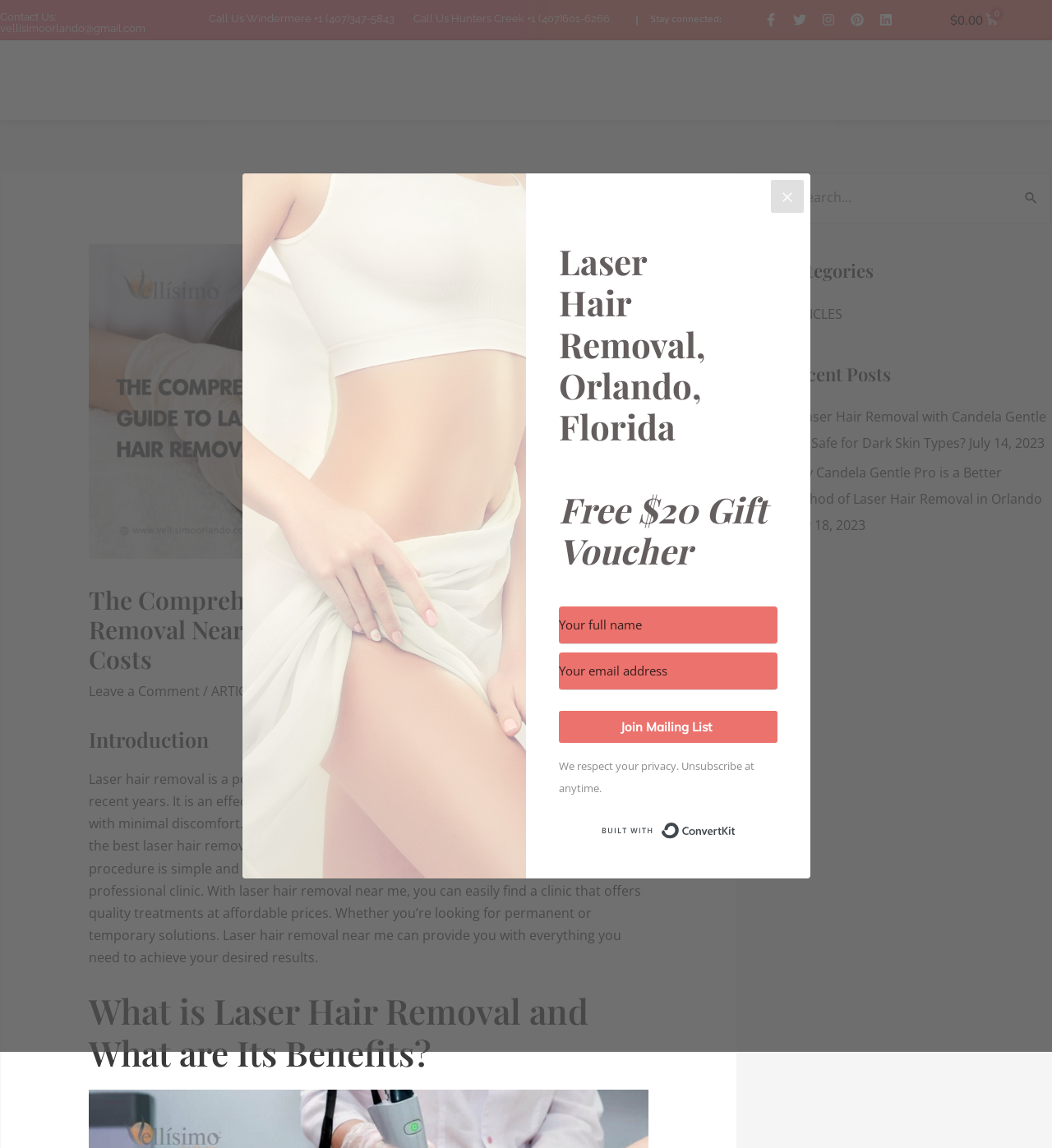Determine the bounding box coordinates for the element that should be clicked to follow this instruction: "Call us at Windermere". The coordinates should be given as four float numbers between 0 and 1, in the format [left, top, right, bottom].

[0.199, 0.011, 0.377, 0.022]